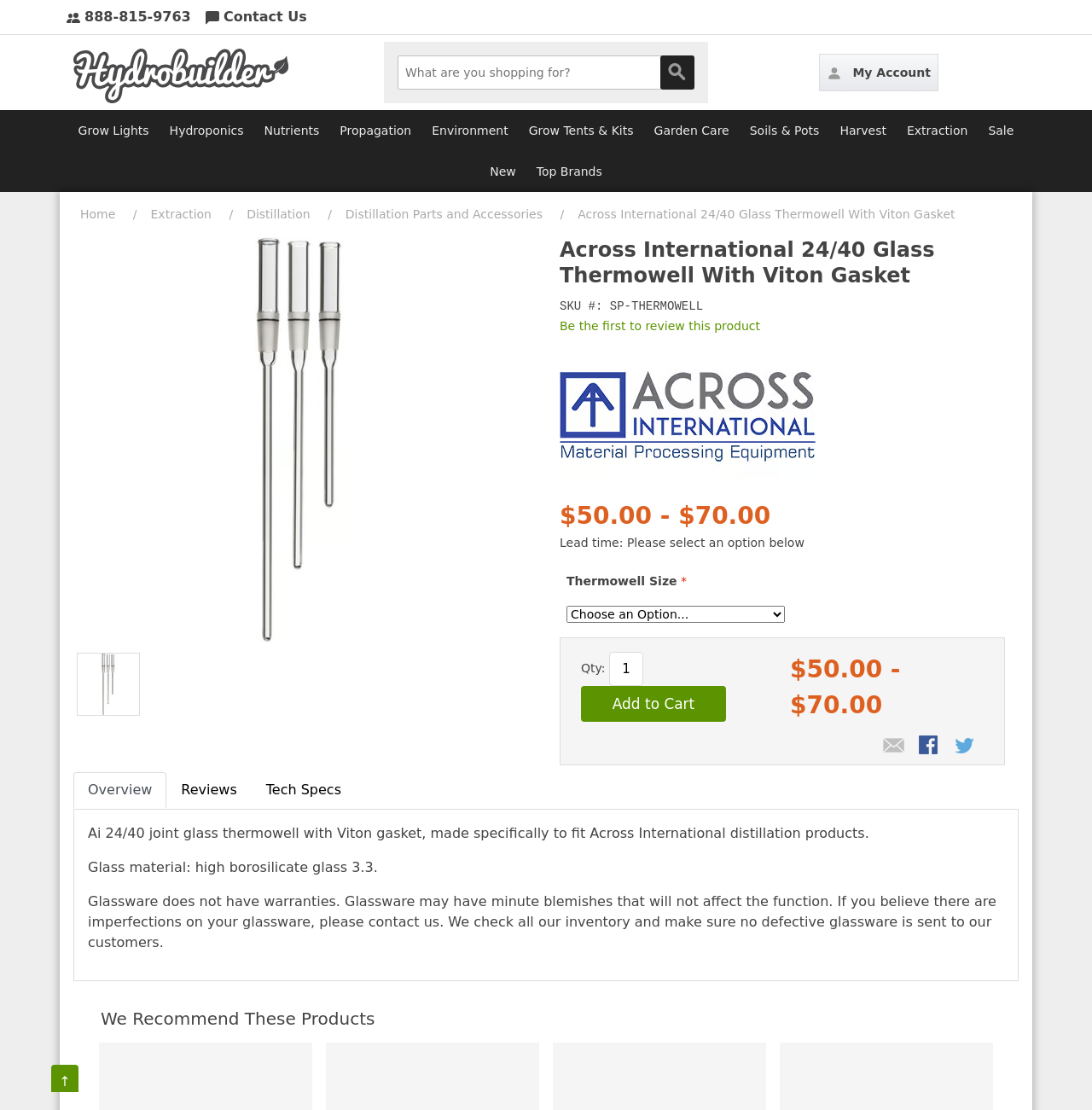Provide a short answer using a single word or phrase for the following question: 
What is the warranty policy for glassware?

no warranty